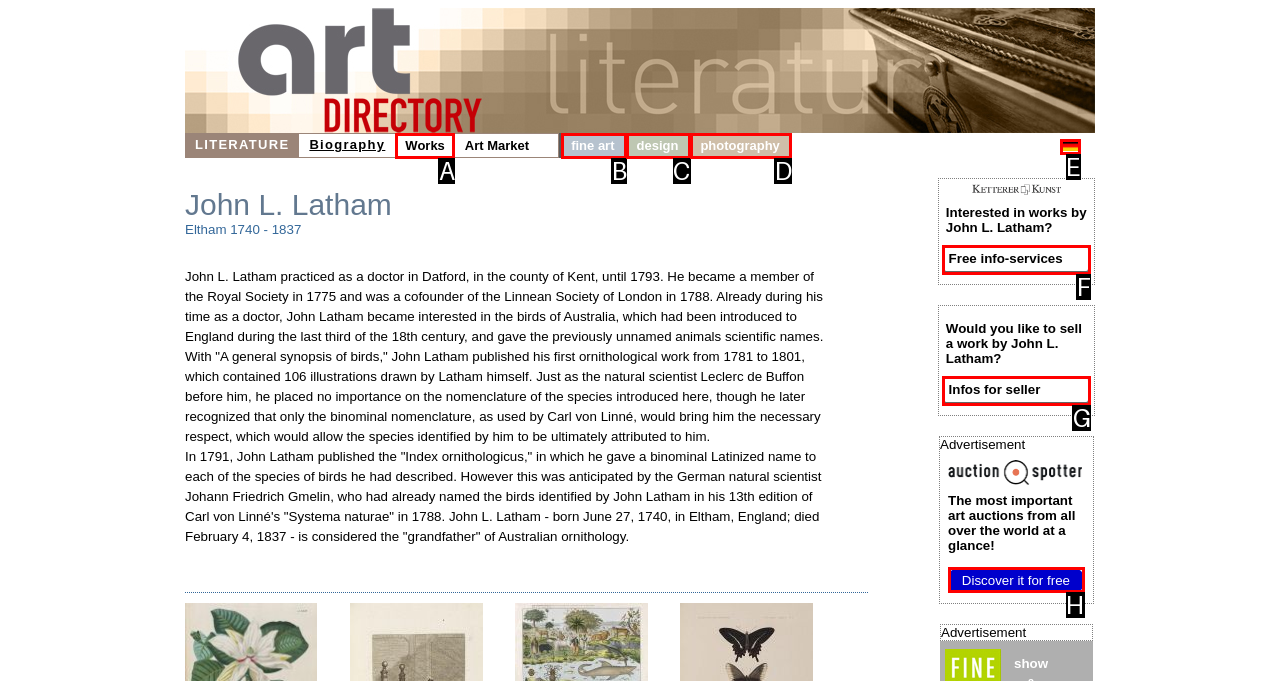Identify the letter of the option to click in order to Discover art auctions. Answer with the letter directly.

H